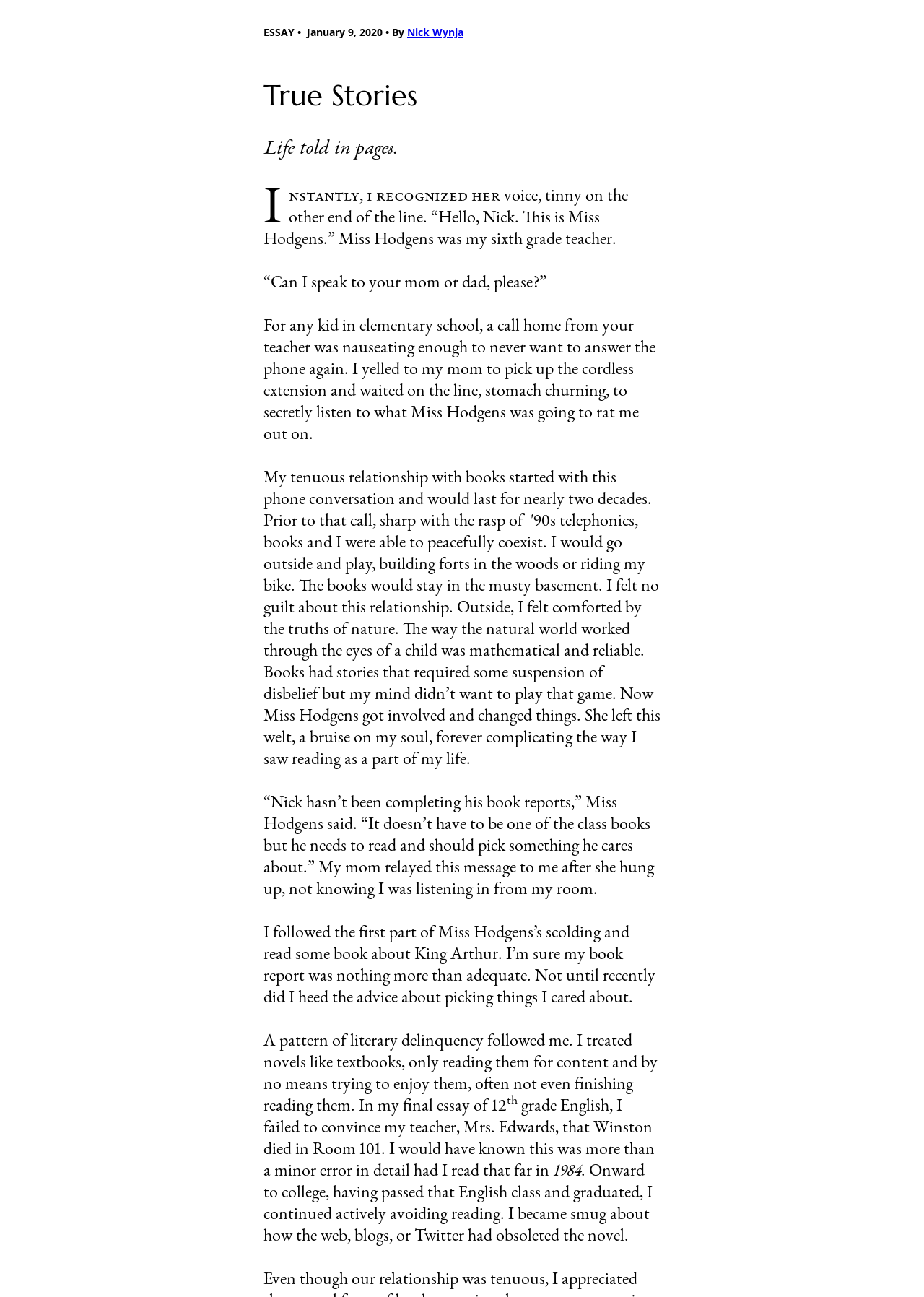Answer the question below in one word or phrase:
What is the topic of the essay?

Reading habits